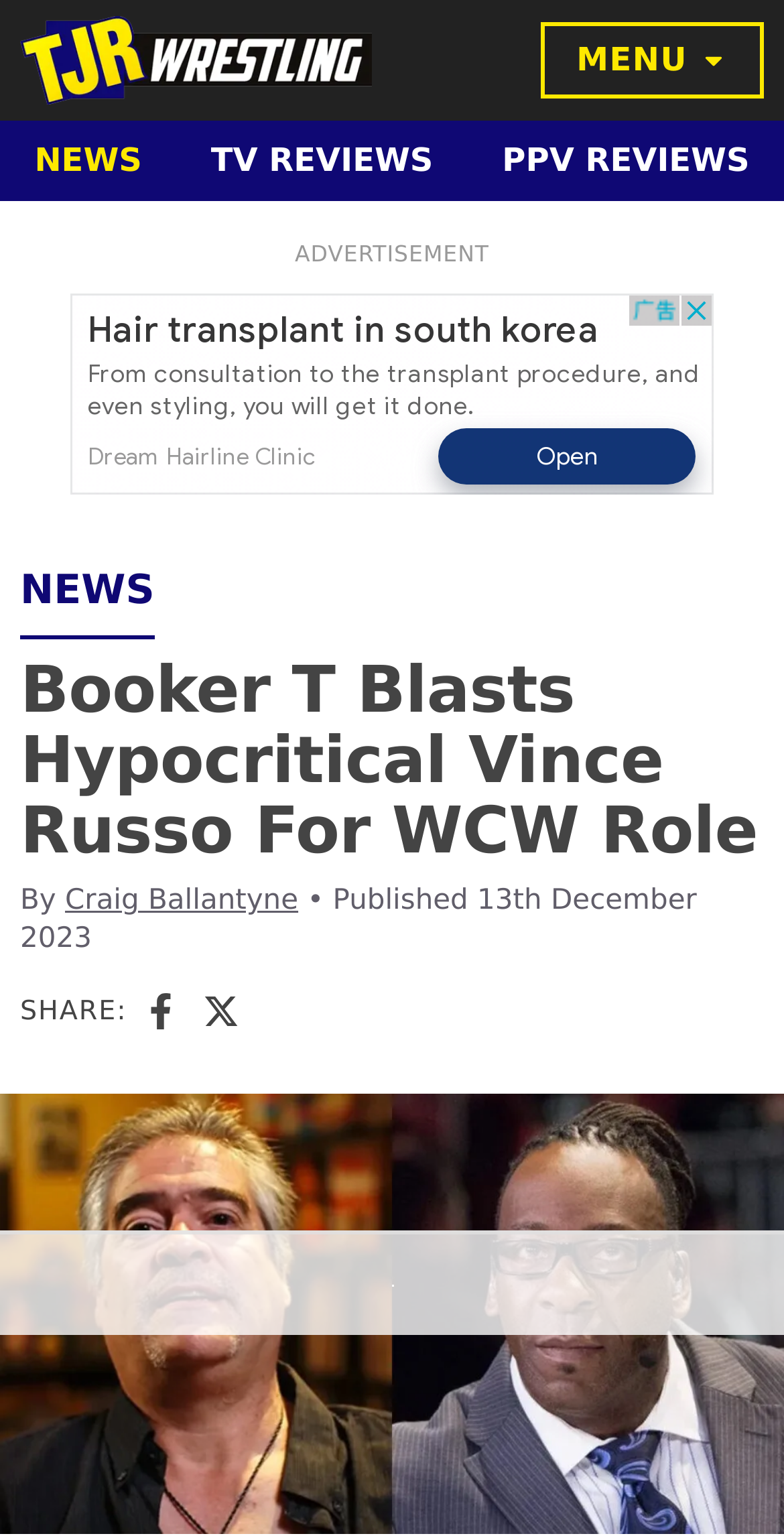Determine the coordinates of the bounding box that should be clicked to complete the instruction: "send an email". The coordinates should be represented by four float numbers between 0 and 1: [left, top, right, bottom].

None